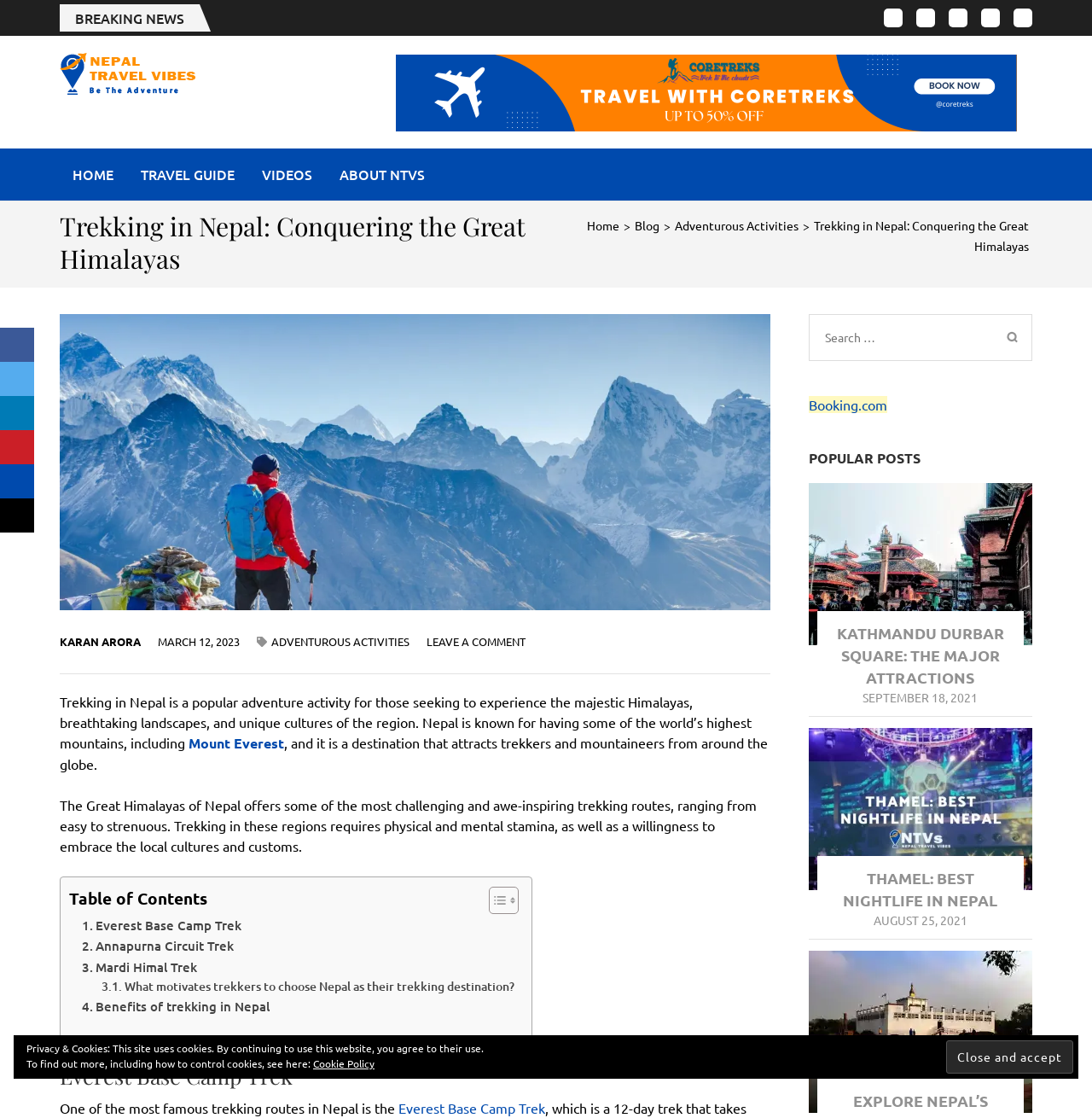Identify the bounding box coordinates for the element you need to click to achieve the following task: "Click on the 'TRAVEL GUIDE' link". Provide the bounding box coordinates as four float numbers between 0 and 1, in the form [left, top, right, bottom].

[0.117, 0.133, 0.227, 0.179]